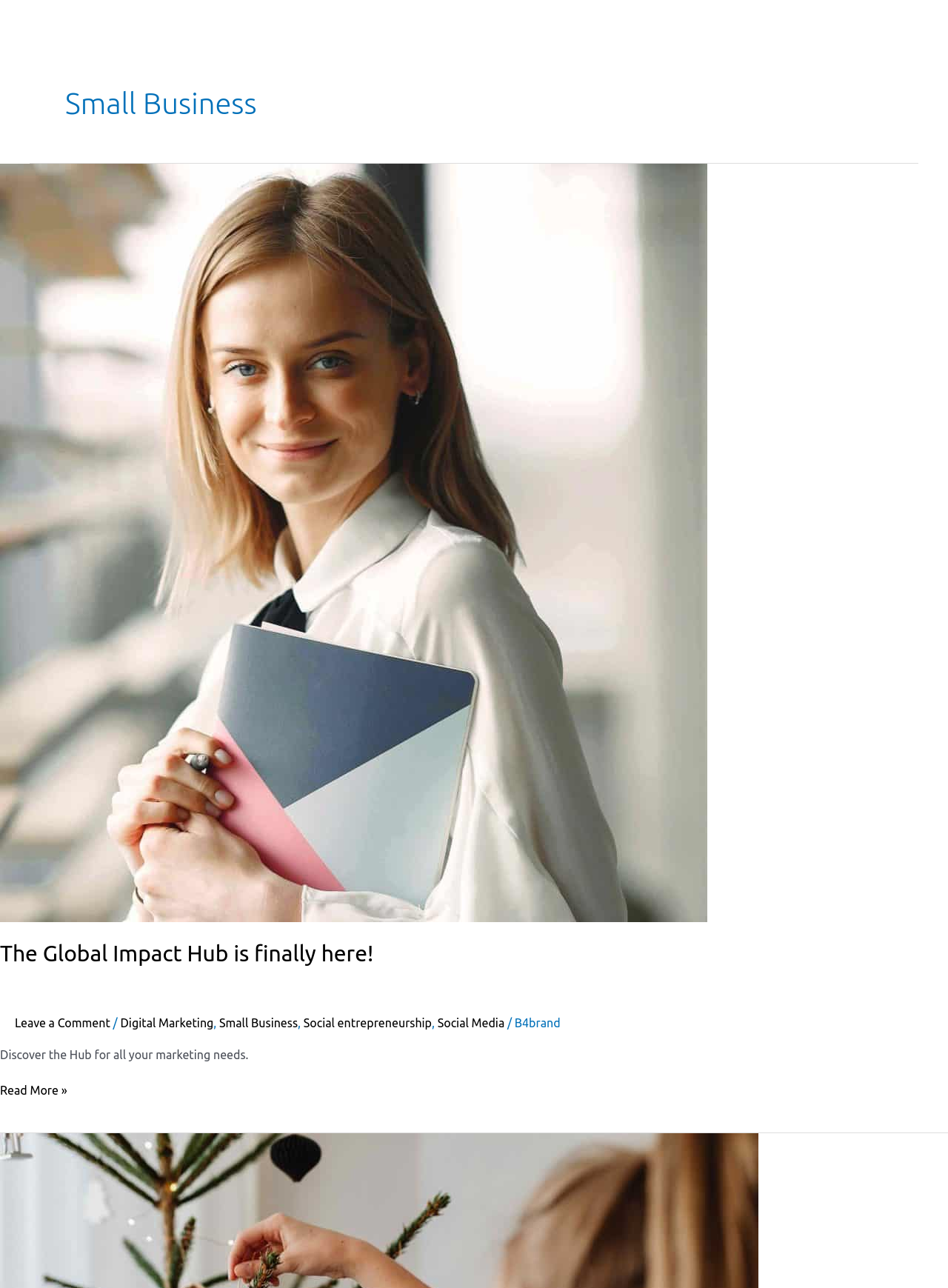Provide the bounding box coordinates of the HTML element this sentence describes: "Social Media". The bounding box coordinates consist of four float numbers between 0 and 1, i.e., [left, top, right, bottom].

[0.461, 0.789, 0.532, 0.799]